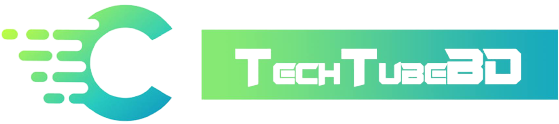Examine the image carefully and respond to the question with a detailed answer: 
What does the logo represent?

The logo of TechtubeBD embodies the essence of a tech-focused platform, signifying its commitment to delivering valuable insights and resources in the fields of technology and beyond, which represents innovation and technology.